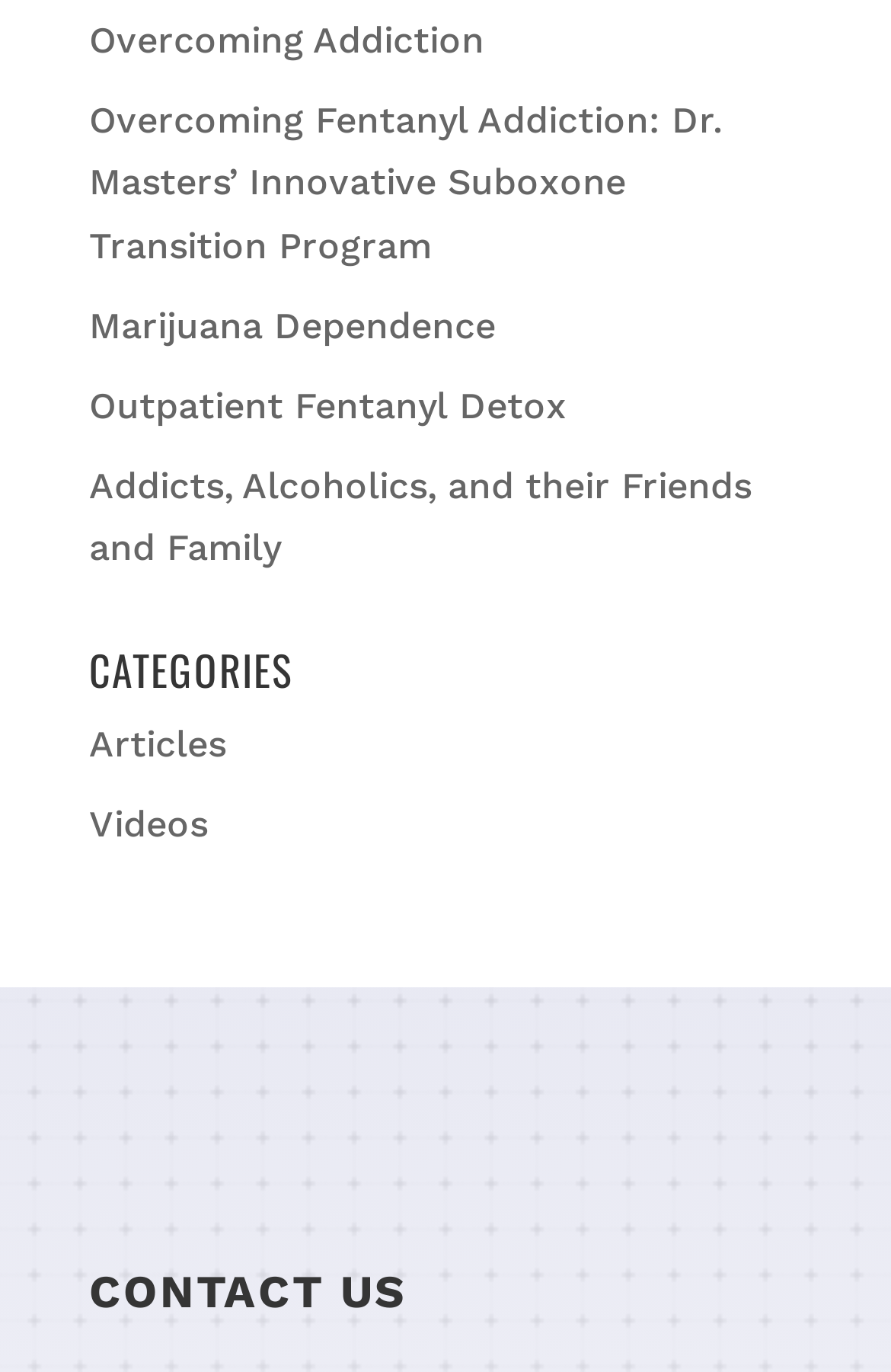How many types of media are available on the website?
Please give a detailed and elaborate answer to the question based on the image.

I found two types of media mentioned on the website: 'Articles' and 'Videos', which suggests that the website provides content in these two formats.